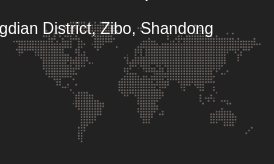Describe the image with as much detail as possible.

The image features a world map presented in a dotted style, highlighting various geographical regions. This graphic accompanies the contact details for Zibo YHAO Electromechanical Accessories Co., Ltd., based in Zhangdian District, Zibo, Shandong. The map visually emphasizes the company's global outreach and connectivity, supporting its identity as a key player in the electromechanical accessories industry. Accompanying text may provide essential information such as location and contact numbers, further establishing the company's presence on both a local and international scale.